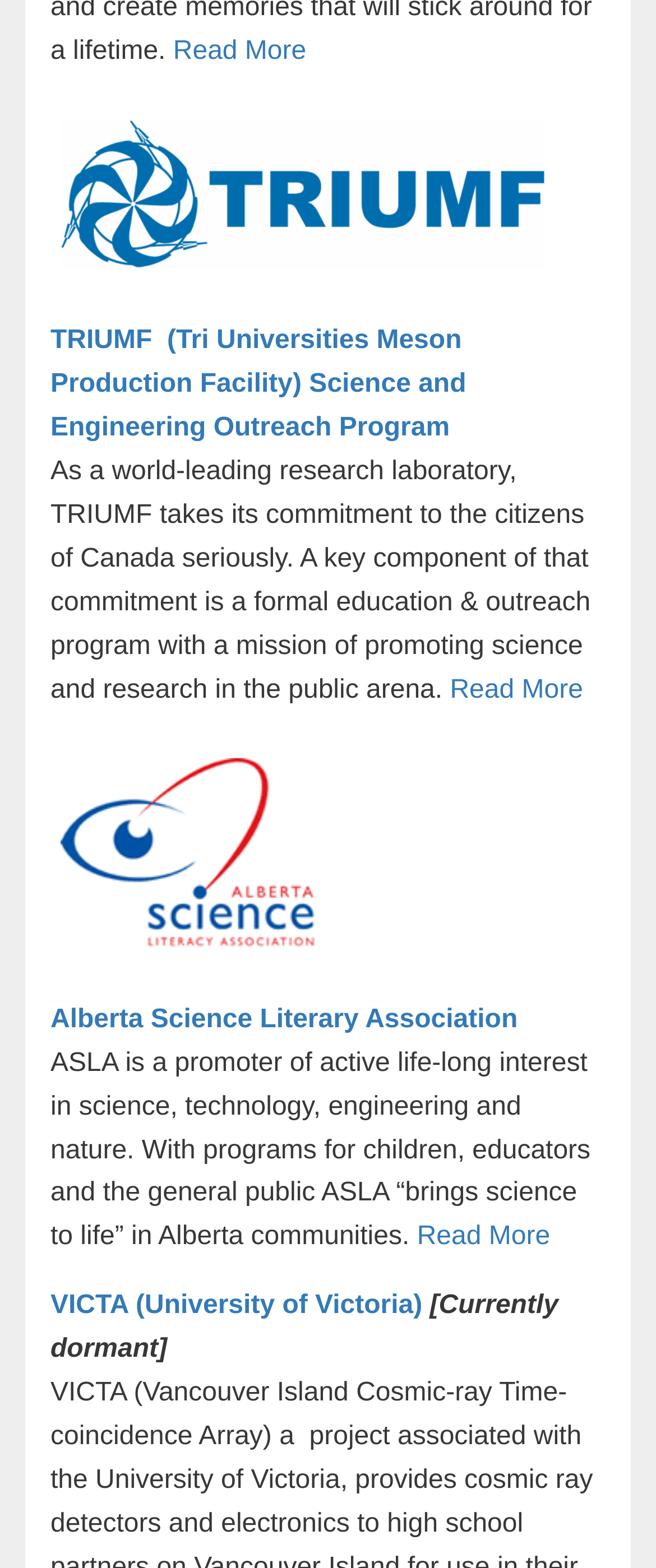Answer briefly with one word or phrase:
What is the status of VICTA (University of Victoria)?

Currently dormant